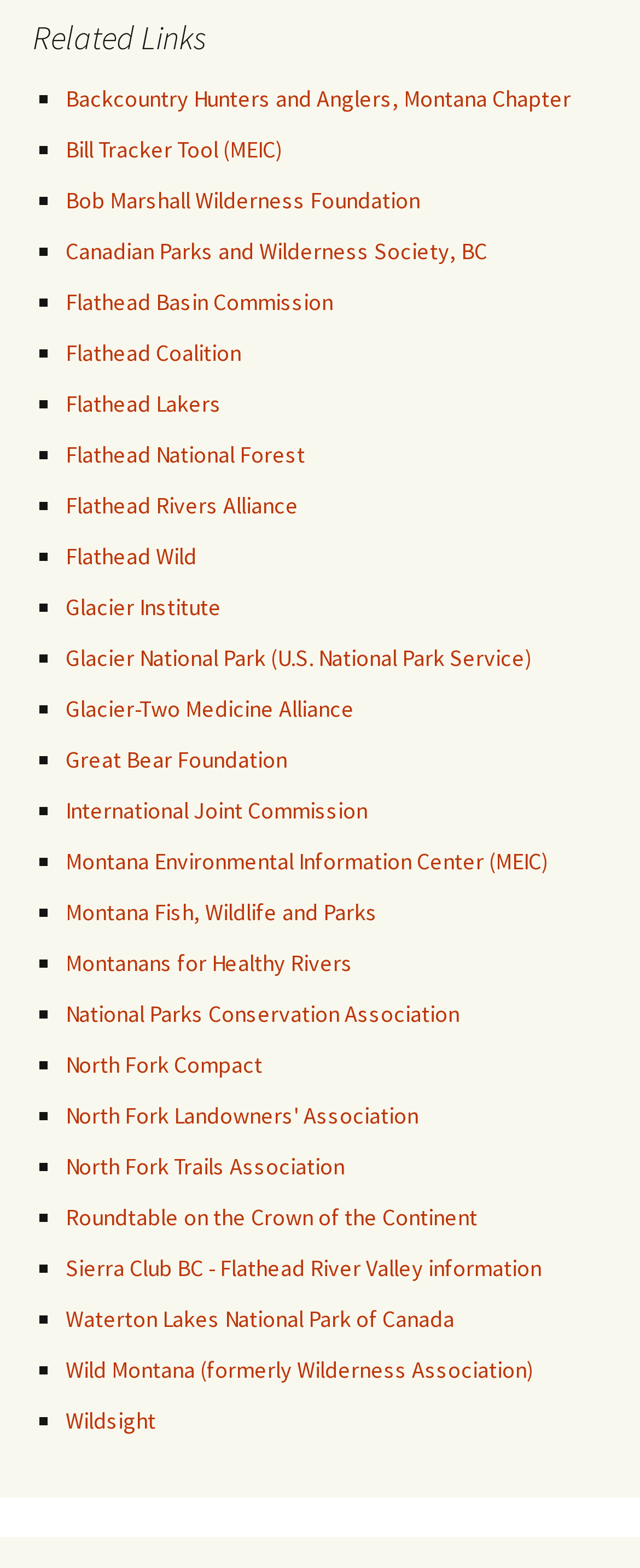Answer the question briefly using a single word or phrase: 
What is the first link listed on this webpage?

Backcountry Hunters and Anglers, Montana Chapter